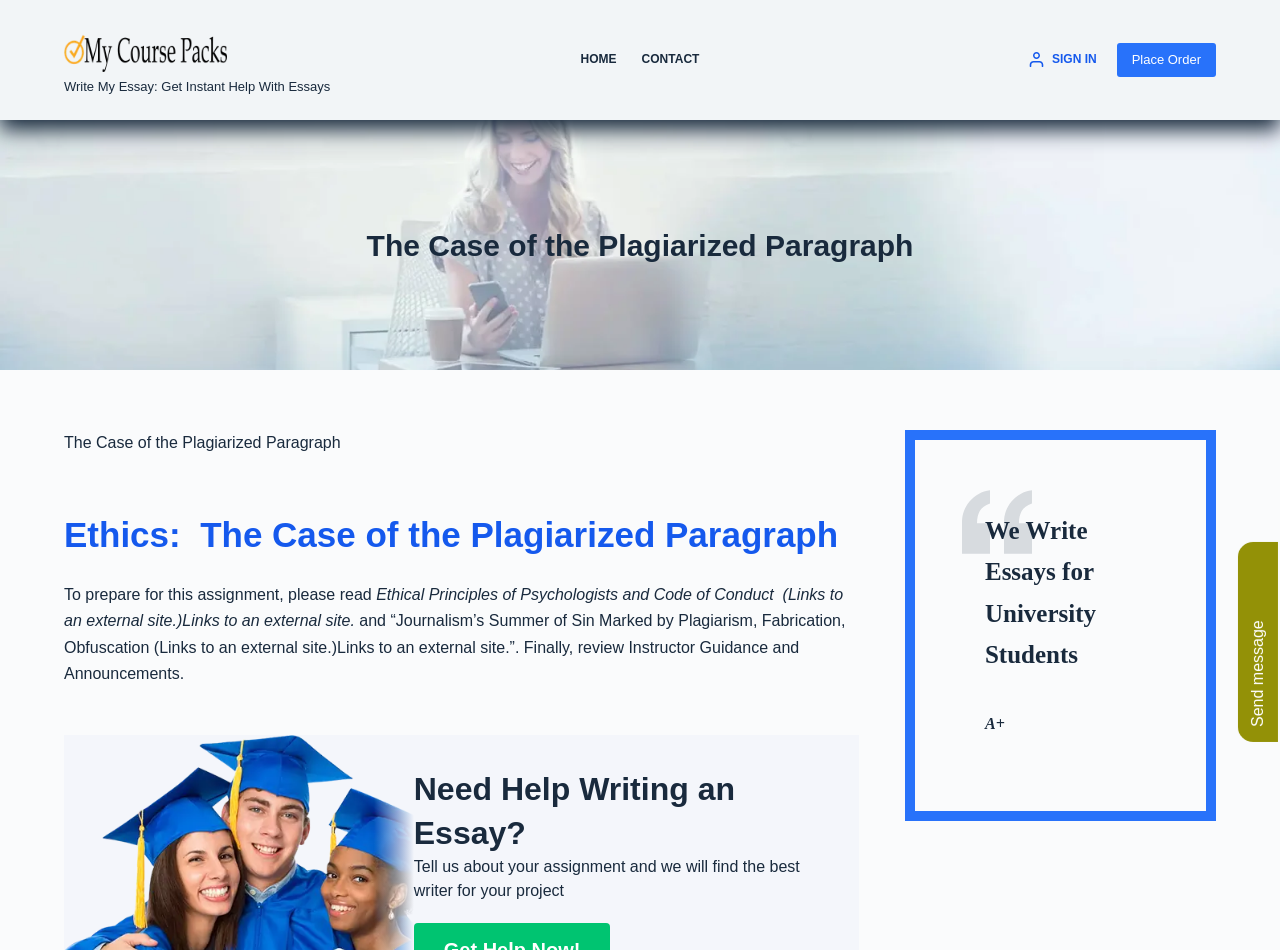What is the text above the 'HOME' menu item?
Using the image provided, answer with just one word or phrase.

Write My Essay